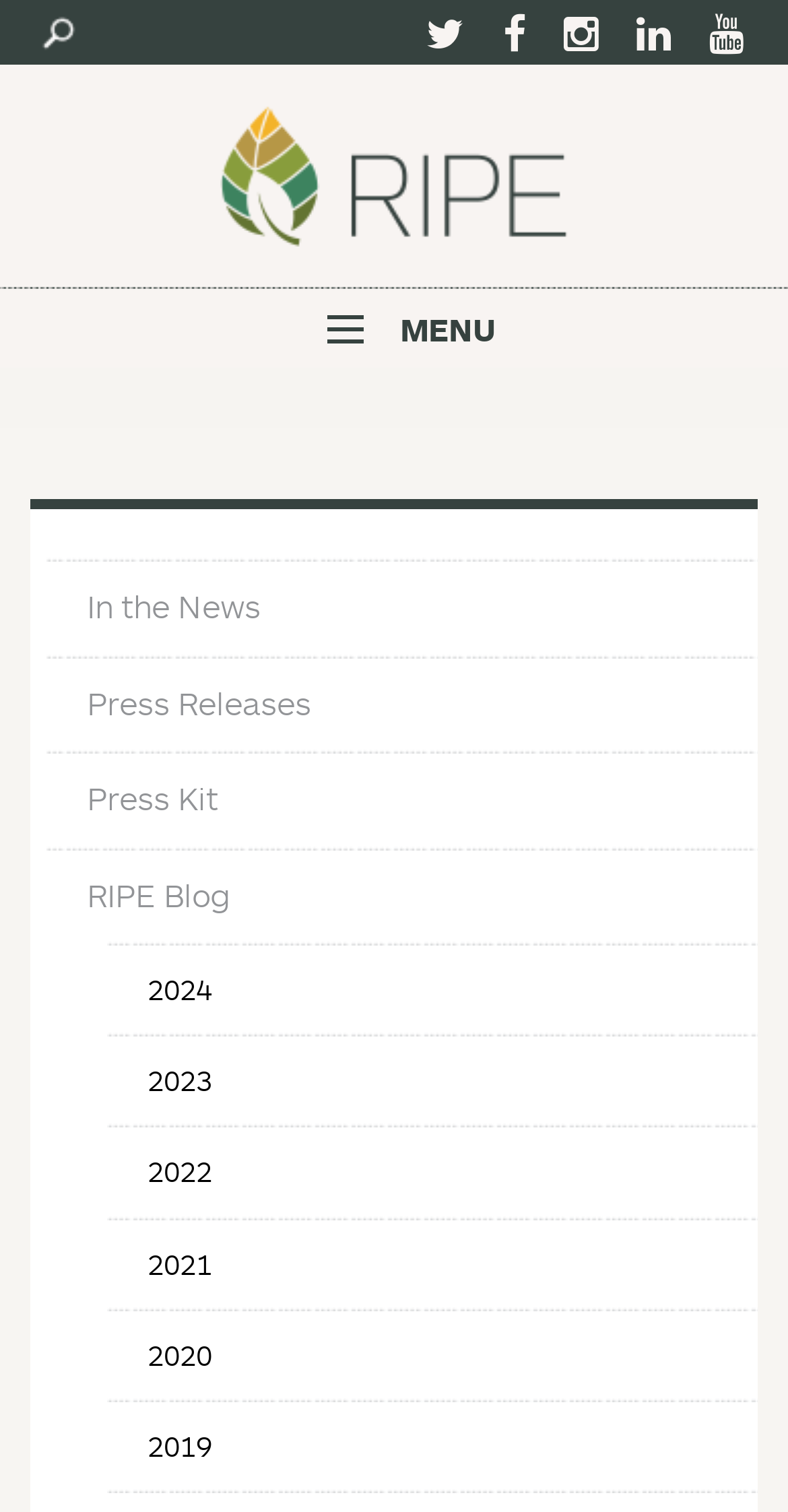Identify the bounding box coordinates of the region that needs to be clicked to carry out this instruction: "Click on the 'Ripe' link". Provide these coordinates as four float numbers ranging from 0 to 1, i.e., [left, top, right, bottom].

[0.279, 0.069, 0.721, 0.163]